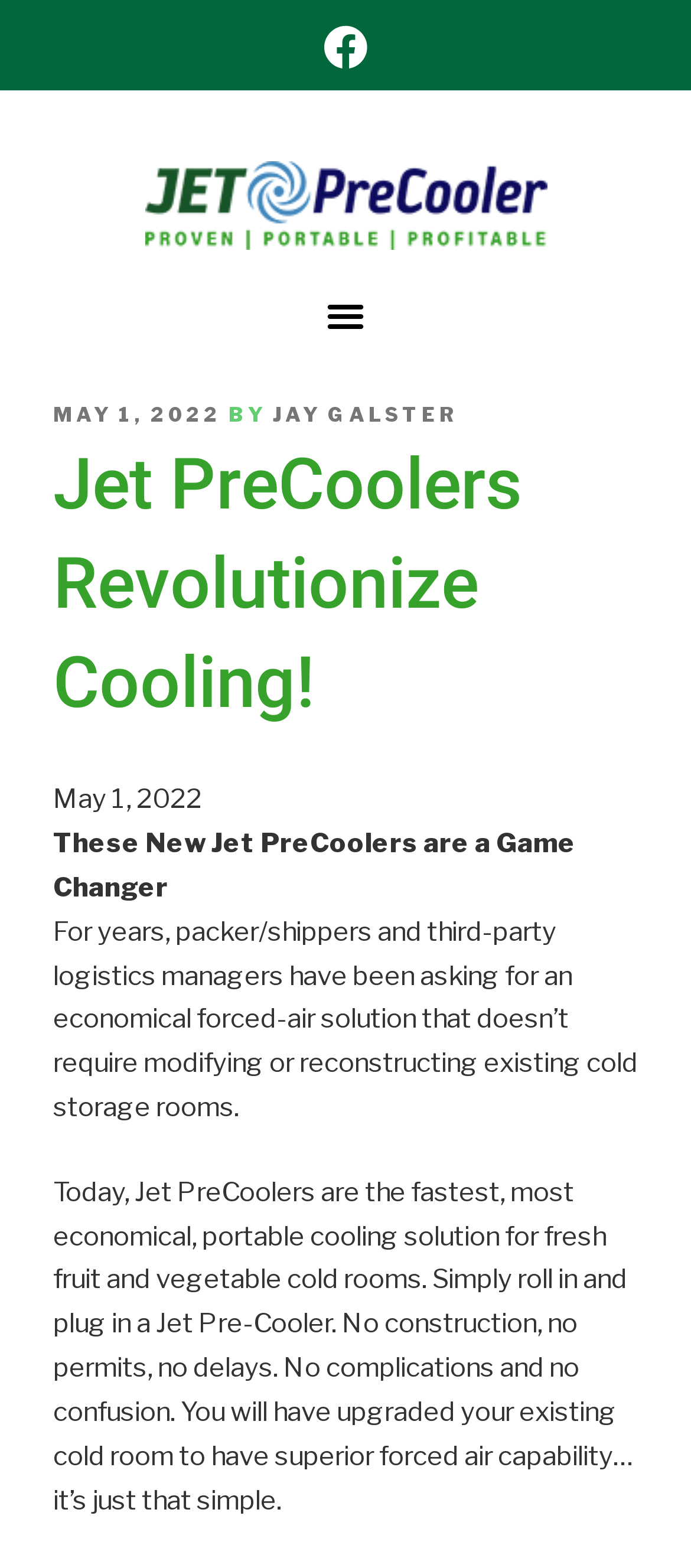What is the date mentioned in the webpage?
Please look at the screenshot and answer using one word or phrase.

May 1, 2022